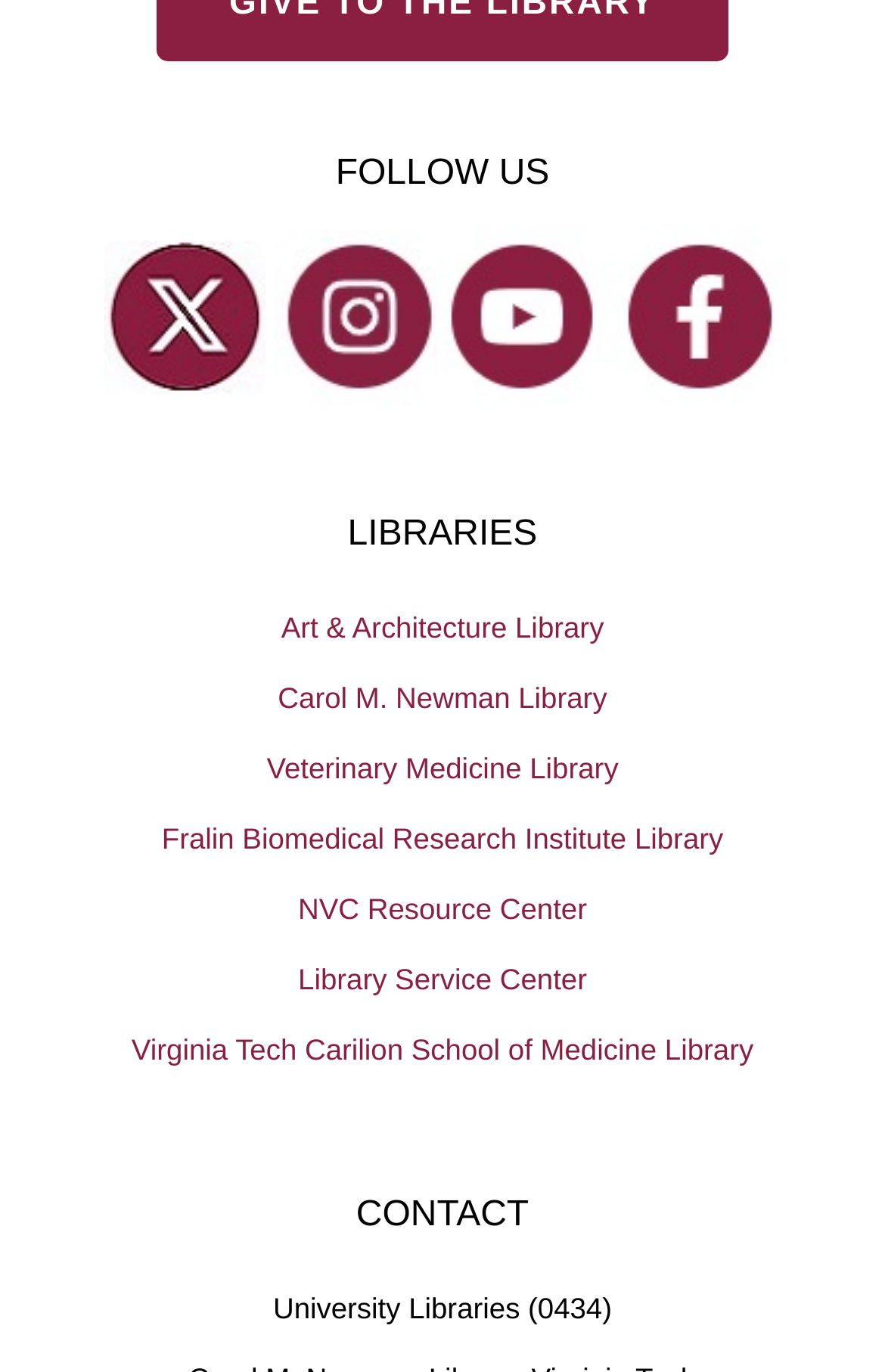Determine the bounding box coordinates of the region that needs to be clicked to achieve the task: "Follow on Twitter".

[0.145, 0.189, 0.273, 0.272]